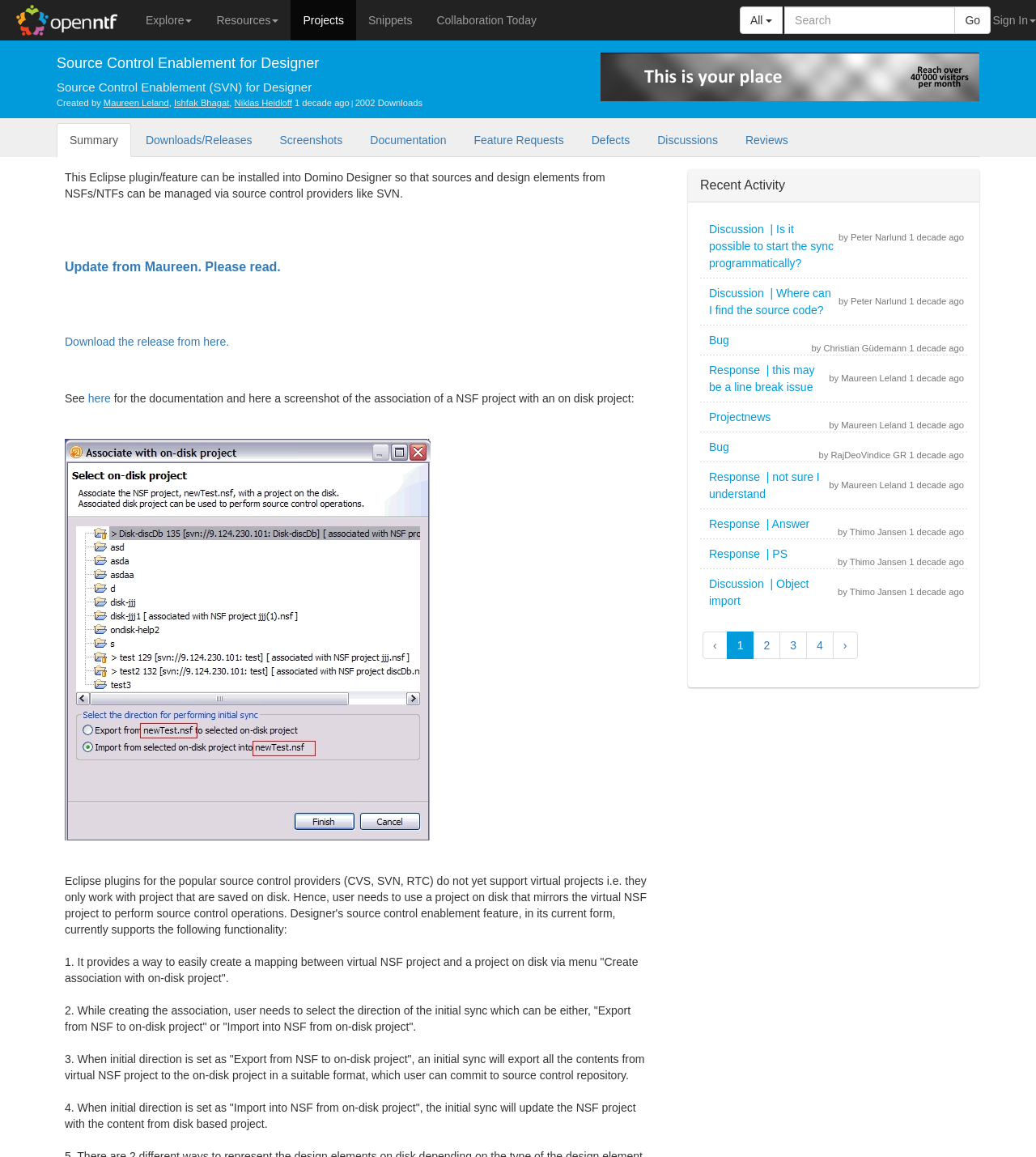Identify the bounding box coordinates of the clickable region to carry out the given instruction: "View the project details".

[0.055, 0.048, 0.488, 0.062]